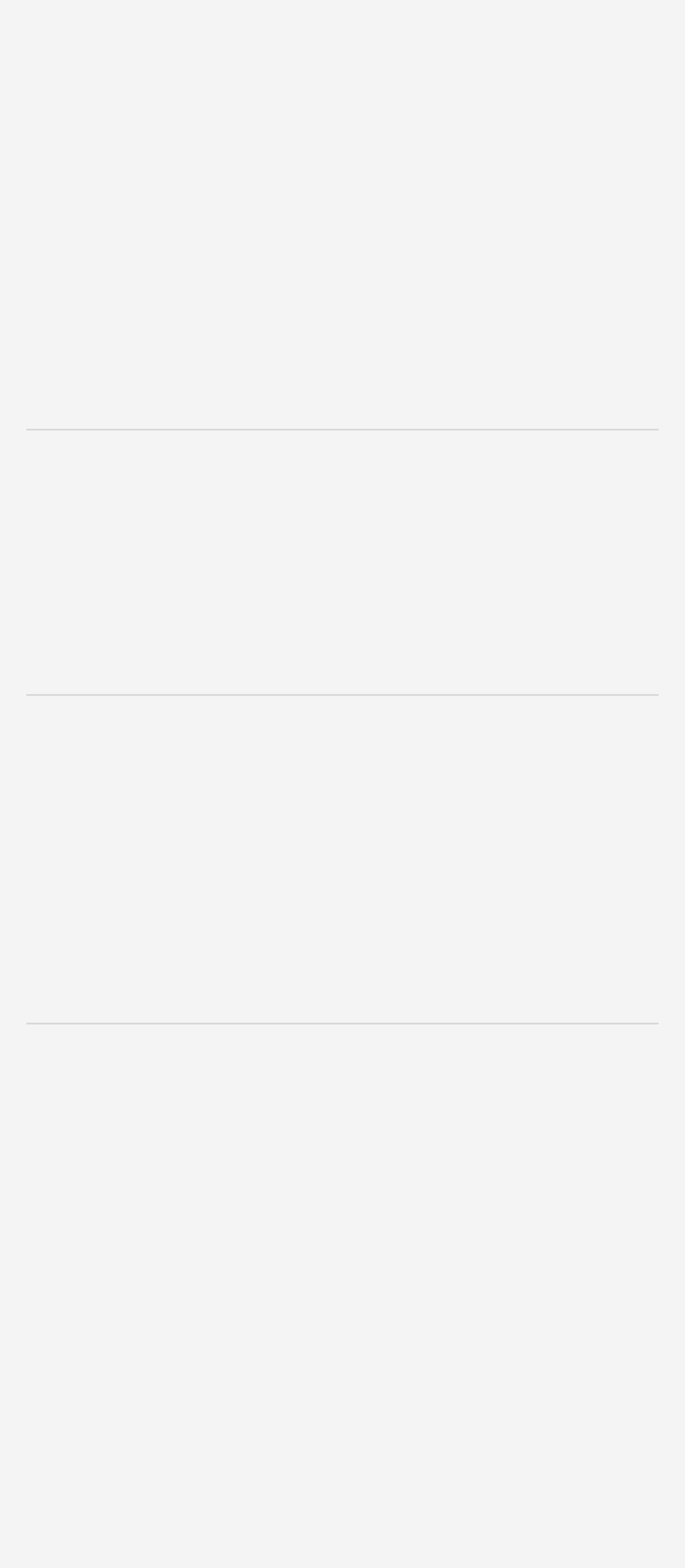What is the language and region selection option?
Based on the image, give a one-word or short phrase answer.

ENGLISH USA